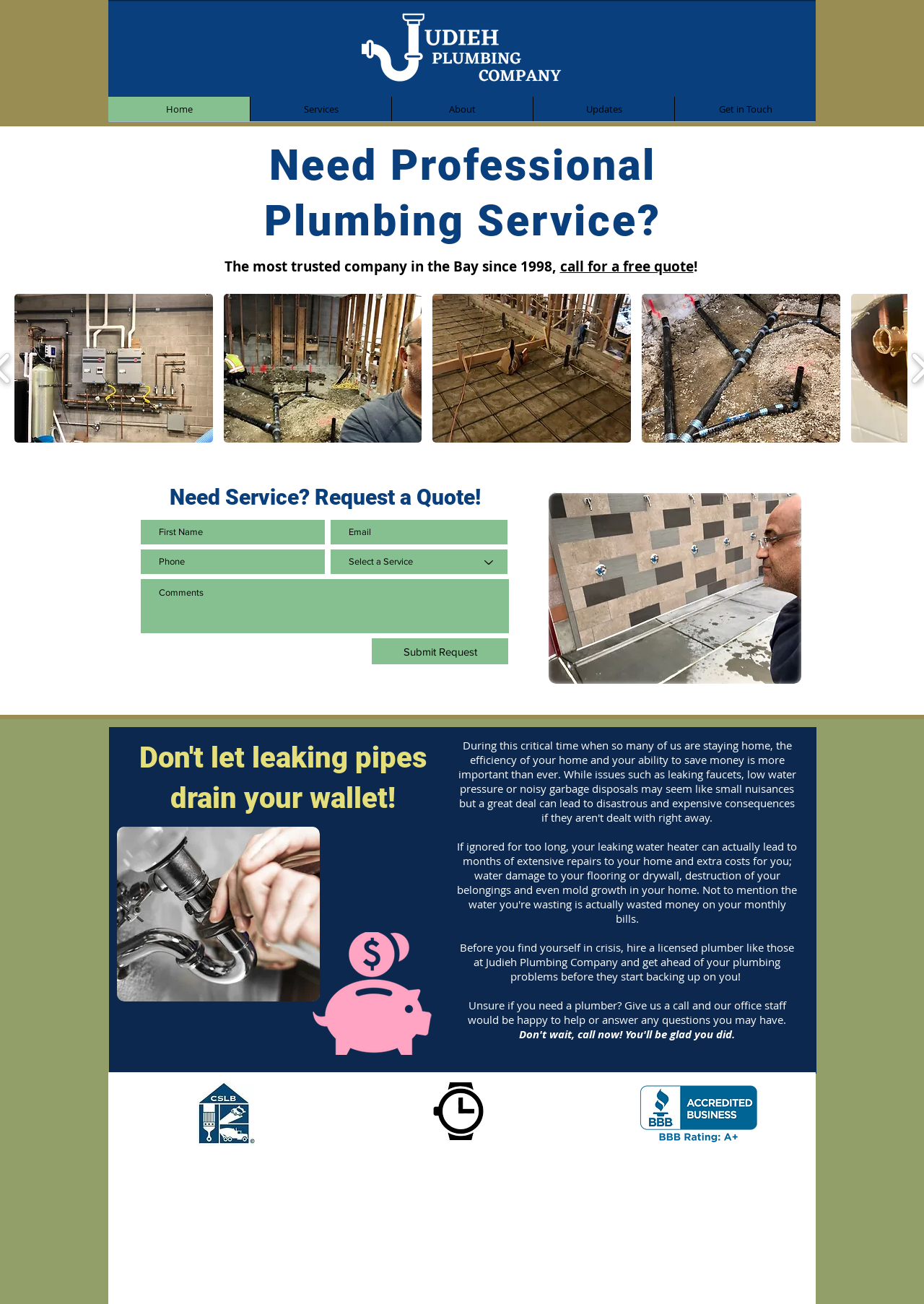Identify the main title of the webpage and generate its text content.

Need Professional Plumbing Service?